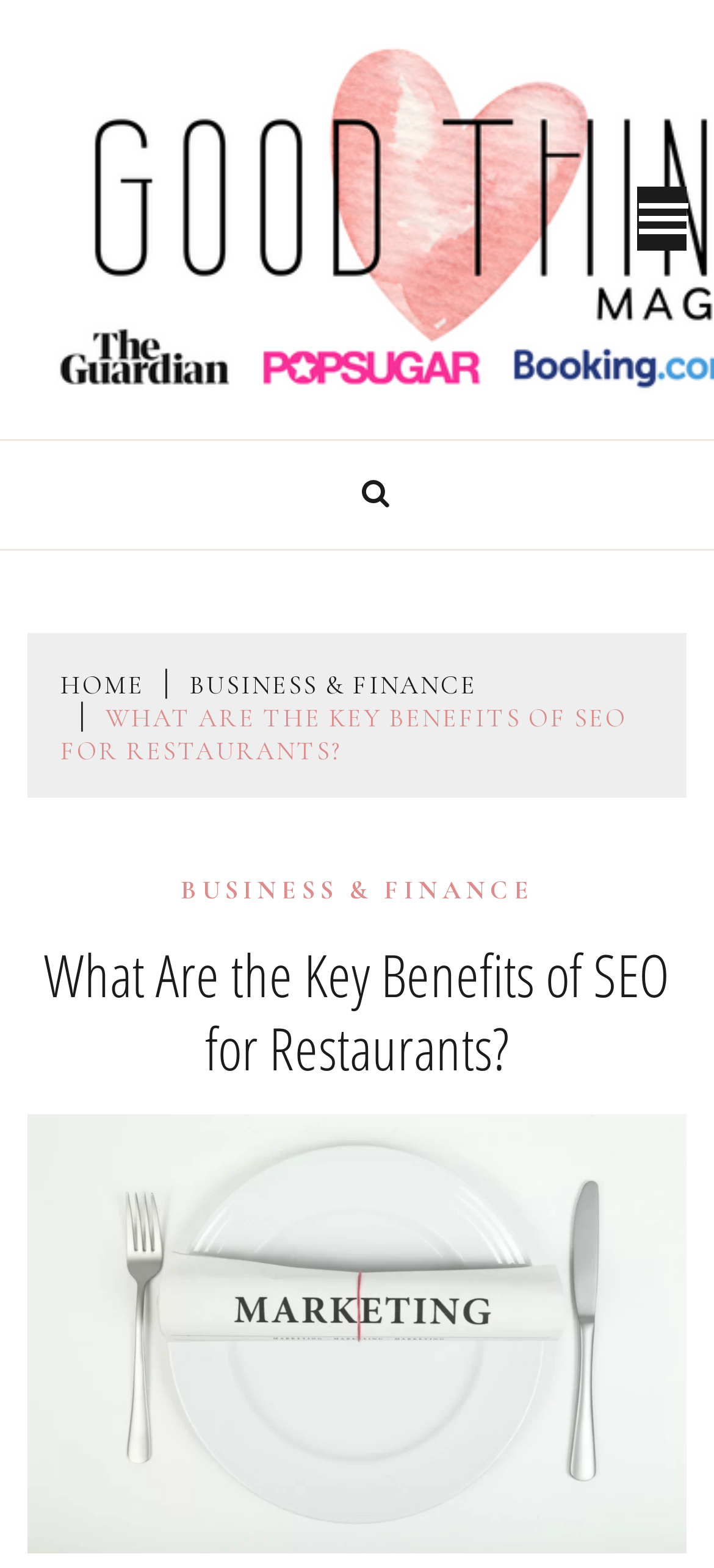By analyzing the image, answer the following question with a detailed response: What is the icon on the button?

The button with the icon 'uf002' is located in the middle of the top section of the webpage, and it is not expanded.